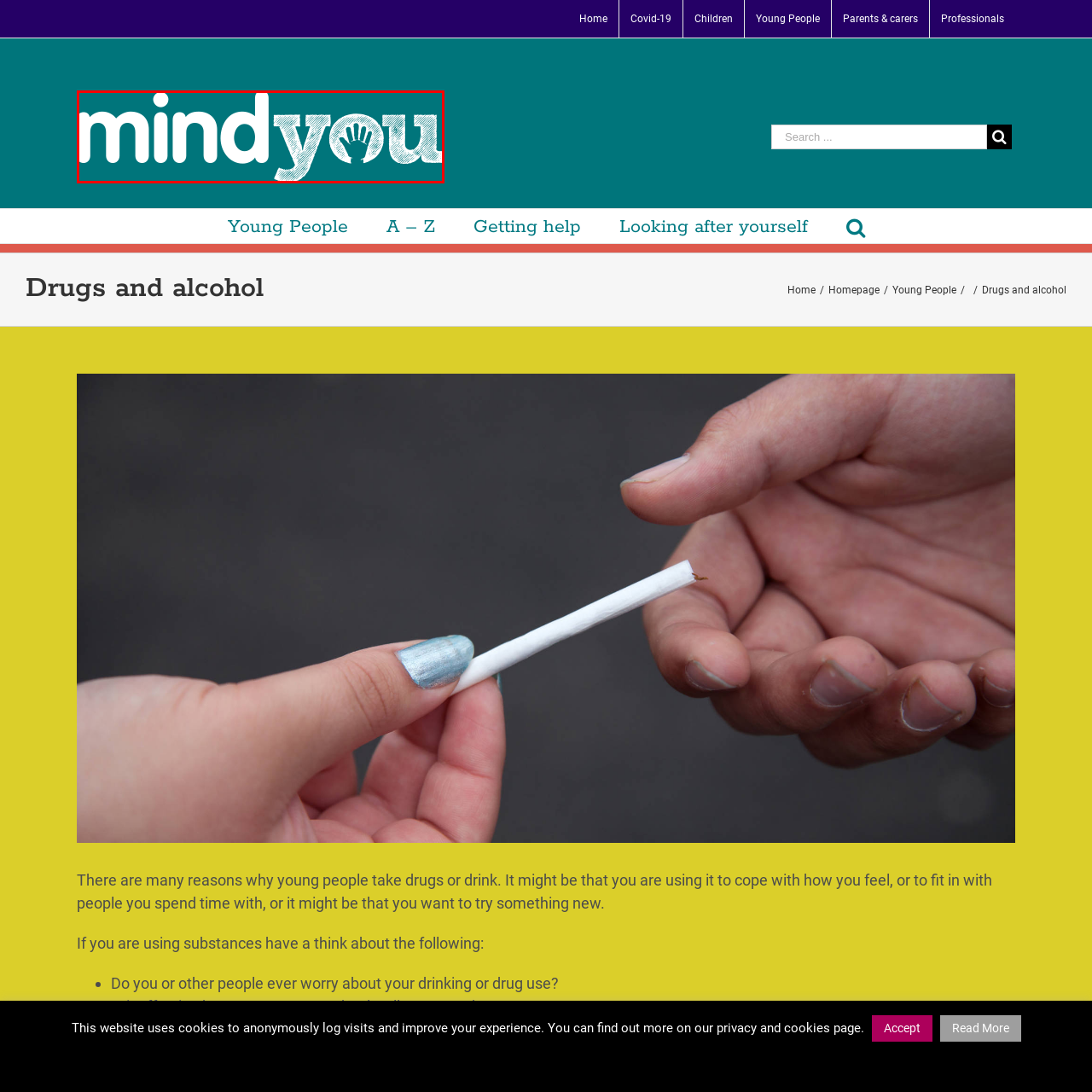Inspect the image outlined in red and answer succinctly: What is incorporated into the letter 'u'?

a hand symbol